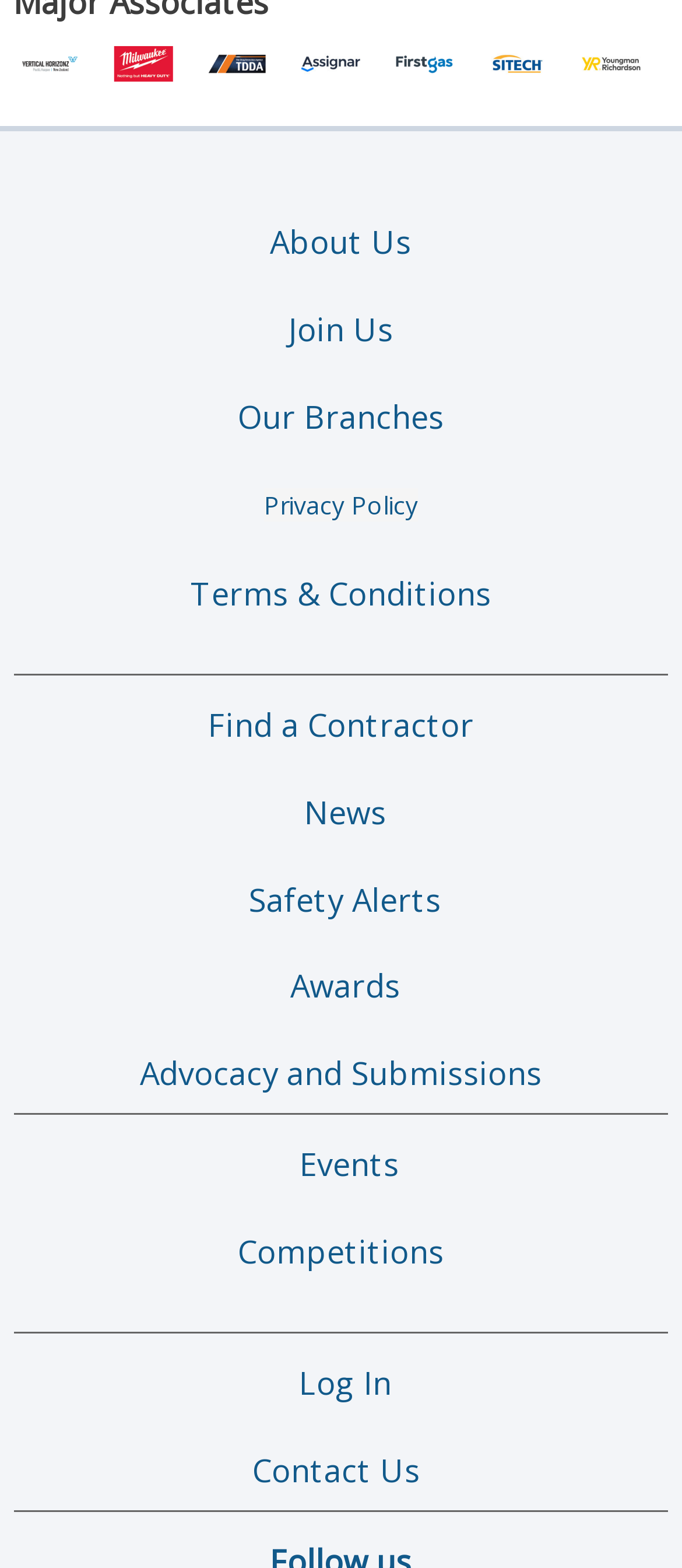Kindly determine the bounding box coordinates for the clickable area to achieve the given instruction: "Click on Sheet Pile Ltd".

[0.072, 0.026, 0.178, 0.055]